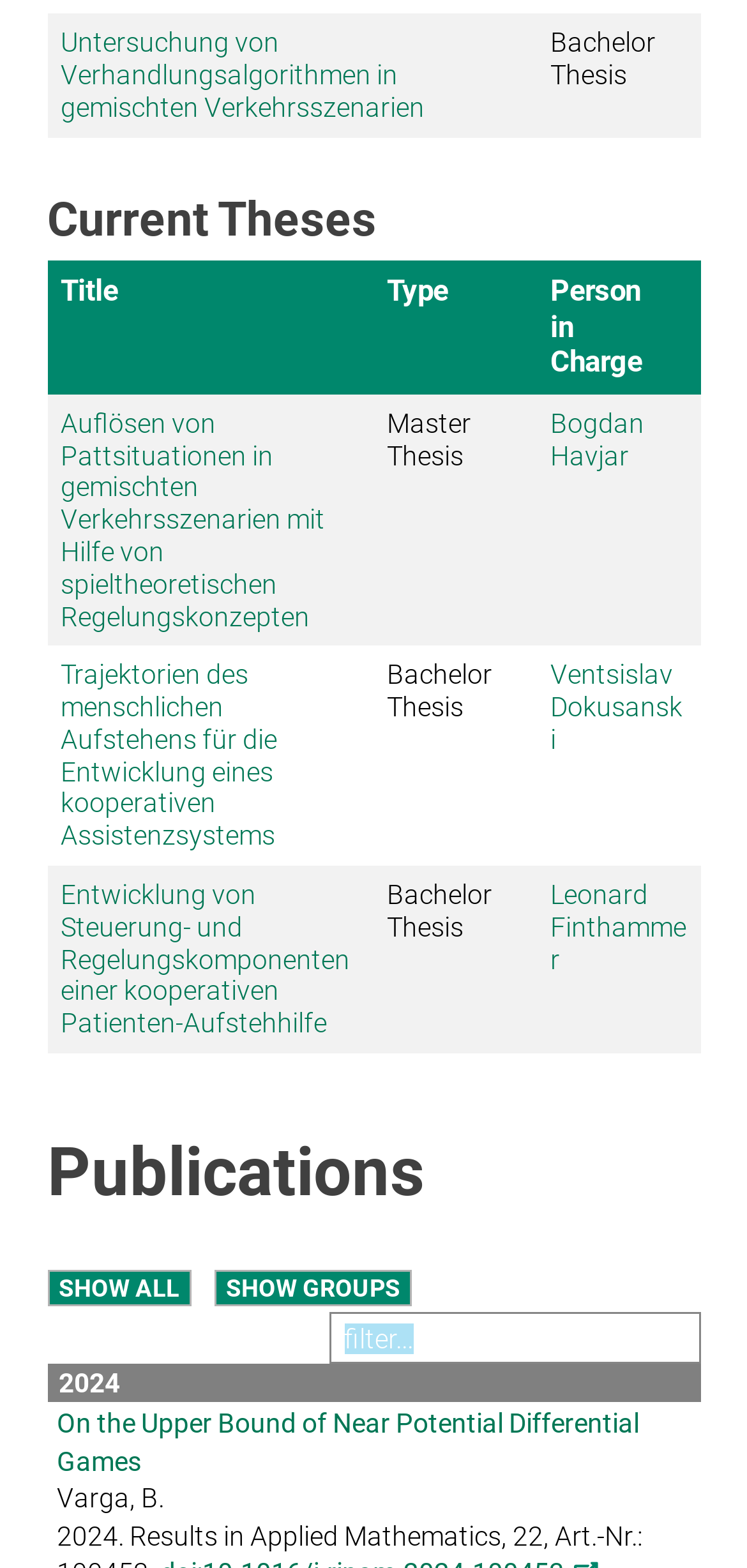Pinpoint the bounding box coordinates of the area that should be clicked to complete the following instruction: "View the details of 'On the Upper Bound of Near Potential Differential Games'". The coordinates must be given as four float numbers between 0 and 1, i.e., [left, top, right, bottom].

[0.076, 0.898, 0.855, 0.941]